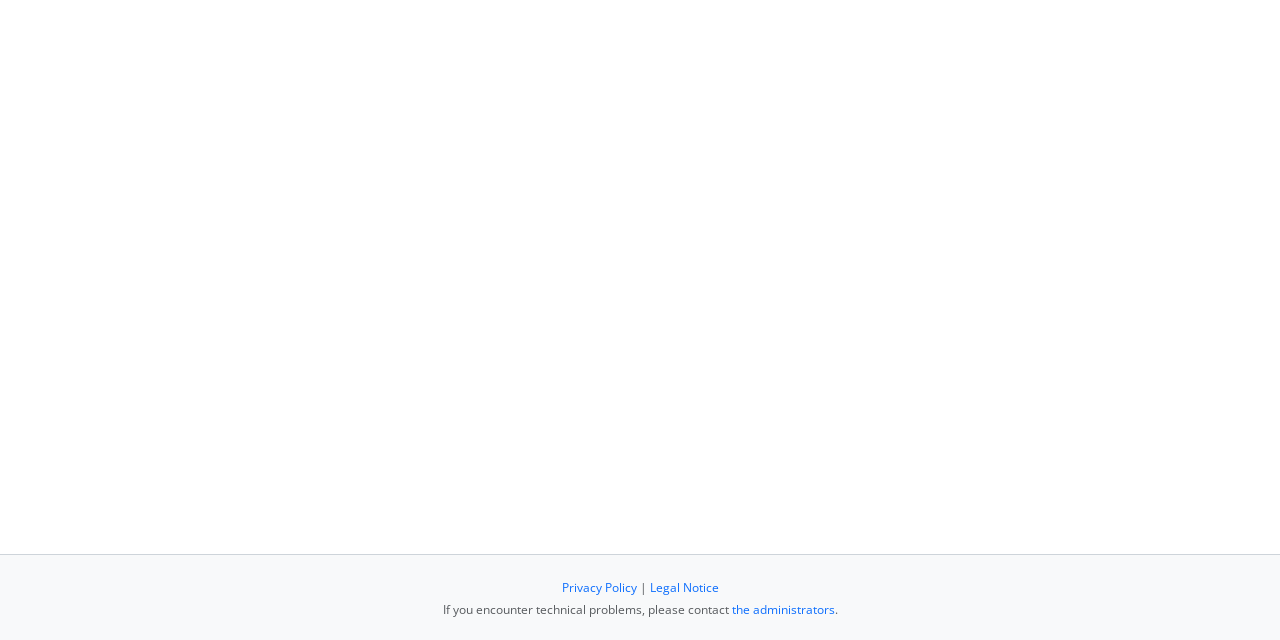Determine the bounding box coordinates (top-left x, top-left y, bottom-right x, bottom-right y) of the UI element described in the following text: Legal Notice

[0.507, 0.905, 0.561, 0.932]